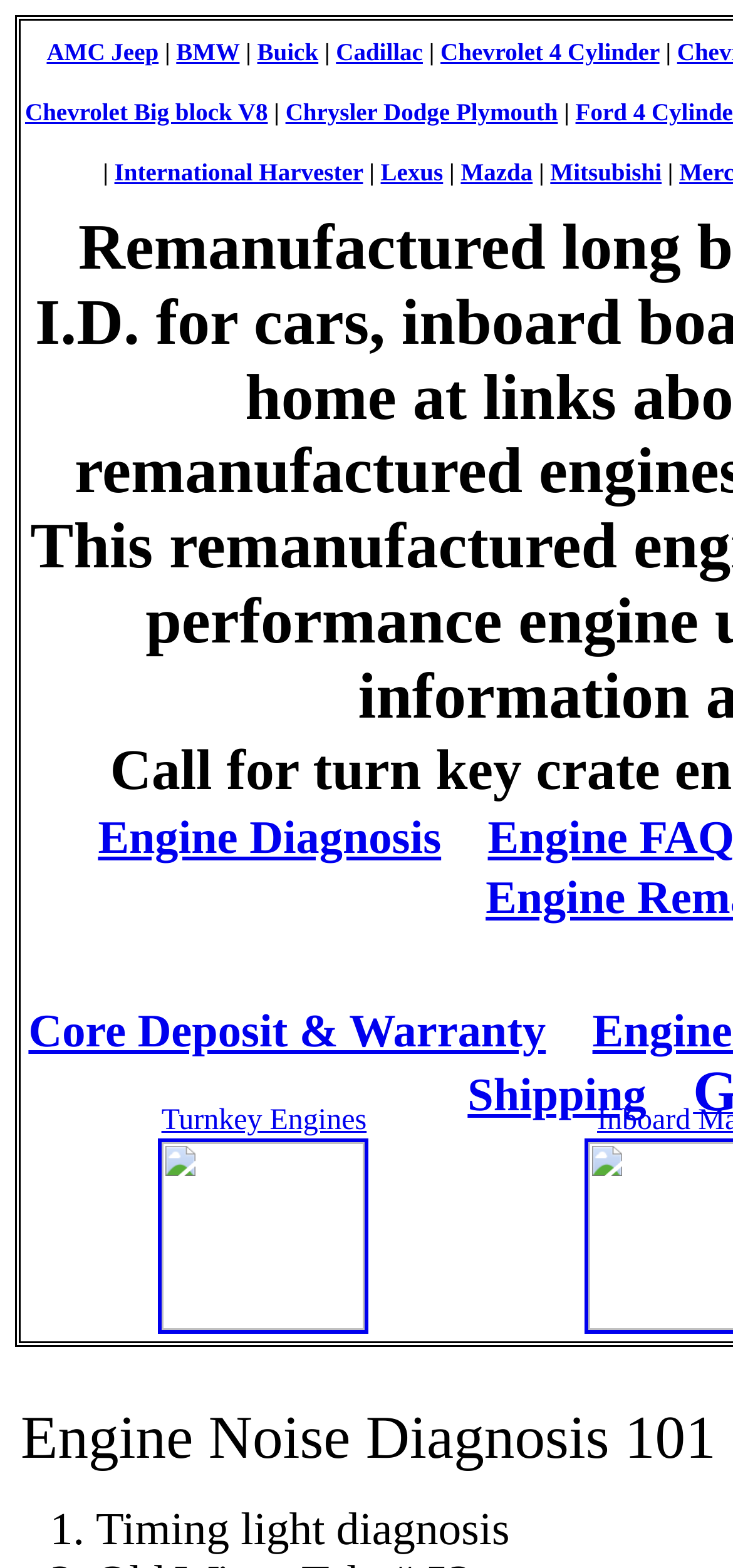How many columns are there in the table?
Use the image to give a comprehensive and detailed response to the question.

The table on the webpage appears to have only one column, which contains information about turnkey engines. This can be determined by looking at the layout of the table and the bounding box coordinates of the table cells.